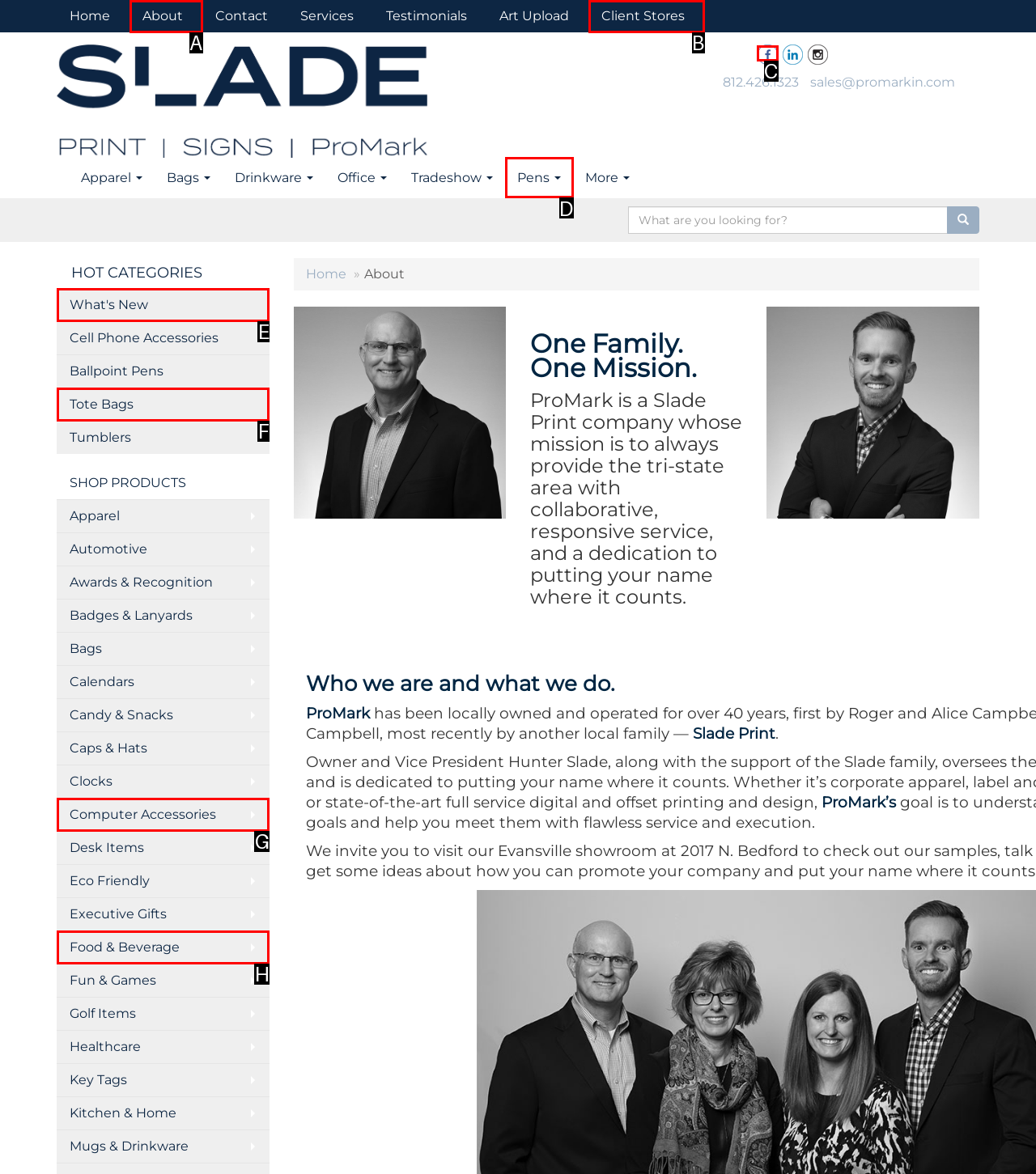Determine which HTML element to click to execute the following task: Visit the 'Facebook' page Answer with the letter of the selected option.

C